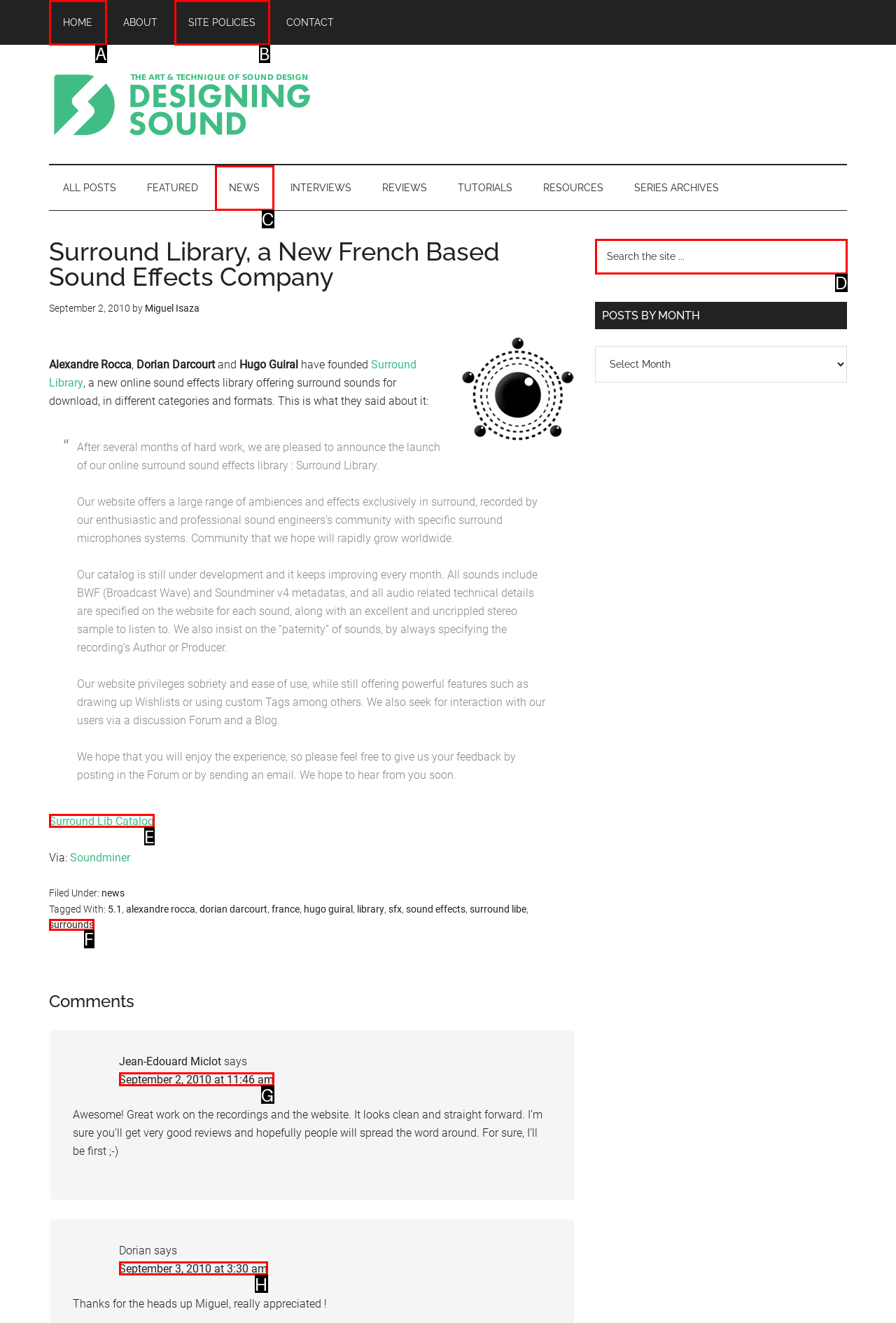Select the letter of the UI element that matches this task: Click on the 'HOME' link
Provide the answer as the letter of the correct choice.

A